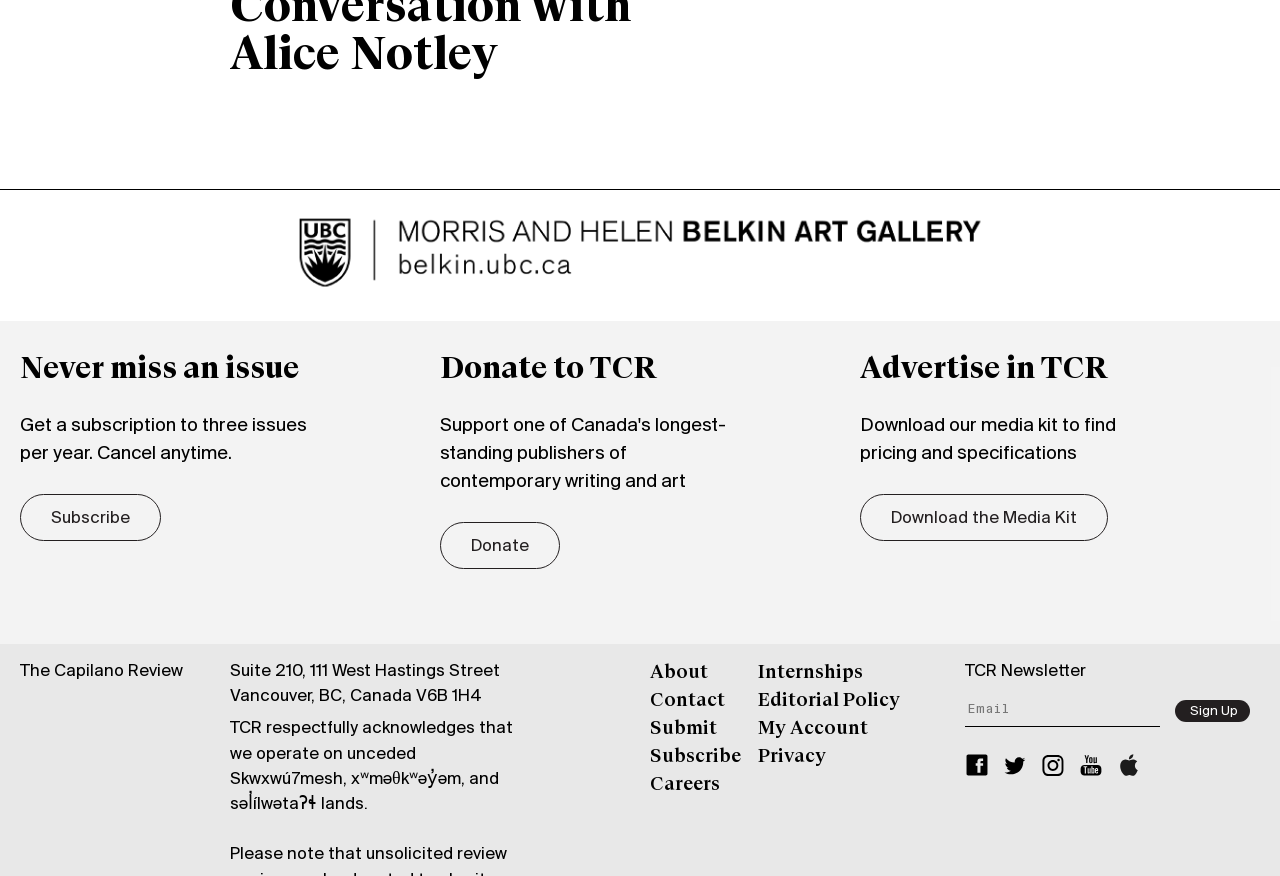Locate the bounding box coordinates of the clickable region necessary to complete the following instruction: "Sign up for the TCR Newsletter". Provide the coordinates in the format of four float numbers between 0 and 1, i.e., [left, top, right, bottom].

[0.918, 0.799, 0.977, 0.824]